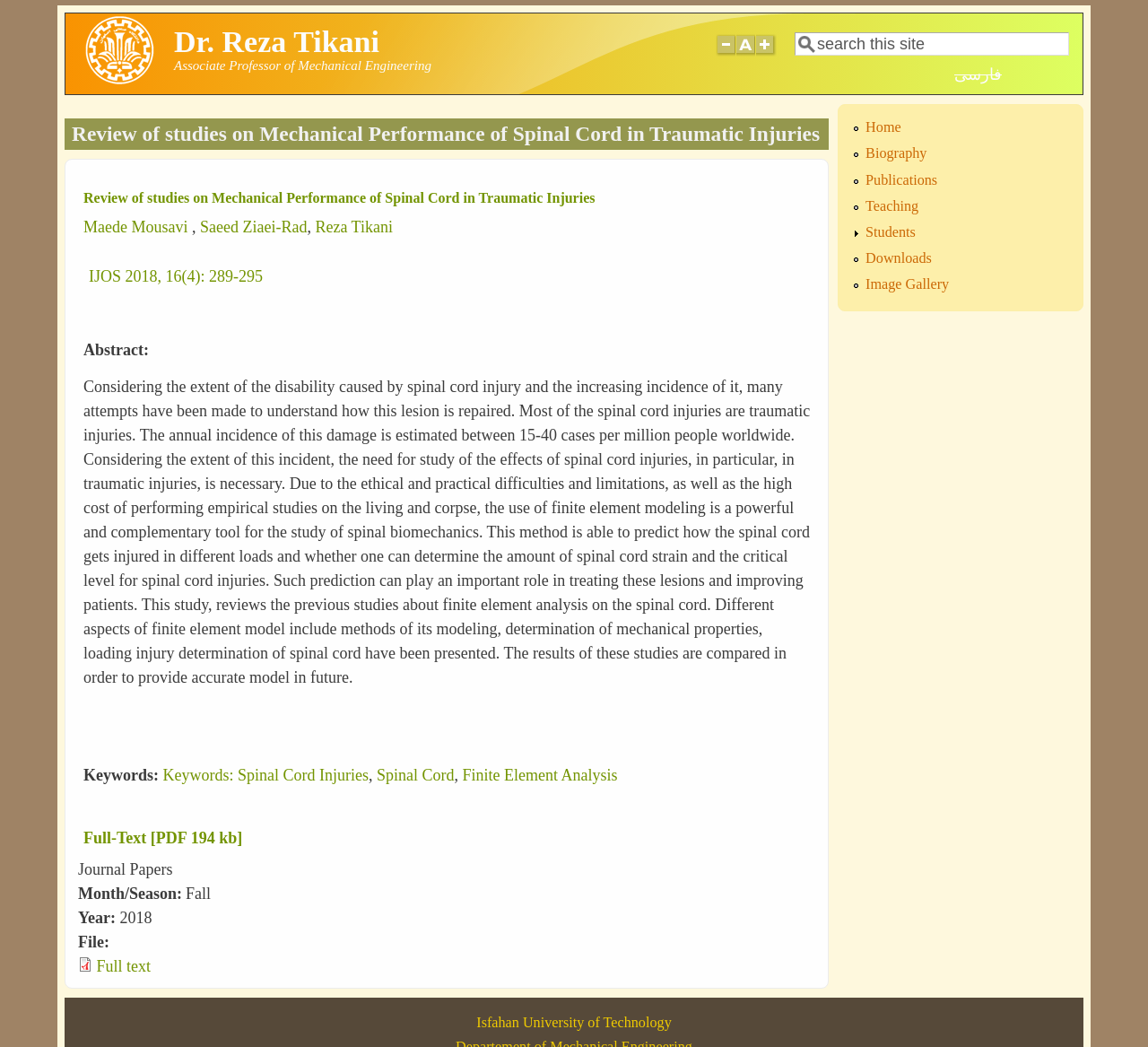Determine the bounding box coordinates of the region that needs to be clicked to achieve the task: "Increase text size".

[0.659, 0.033, 0.677, 0.071]